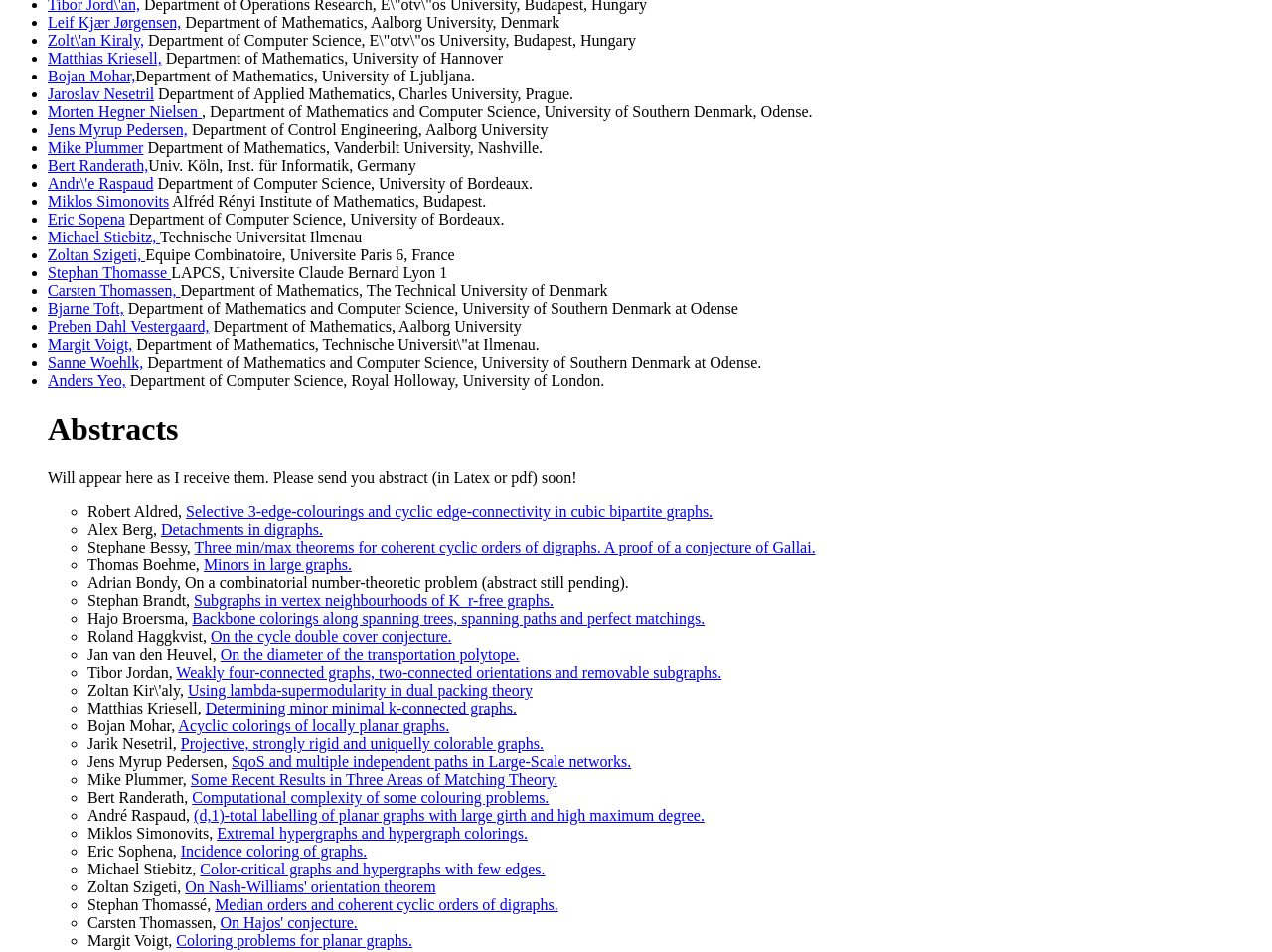Based on the provided description, "Coloring problems for planar graphs.", find the bounding box of the corresponding UI element in the screenshot.

[0.139, 0.979, 0.324, 0.997]